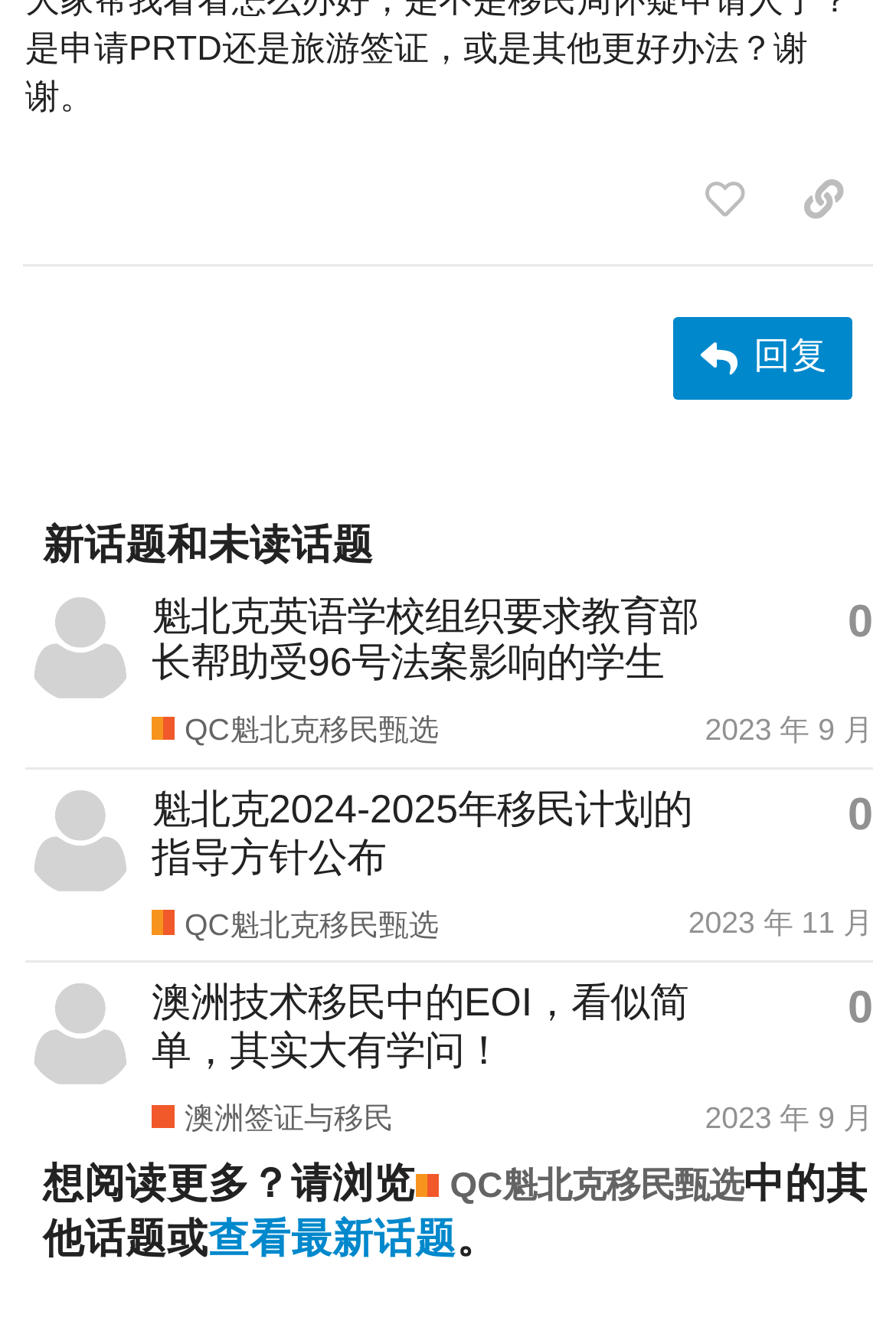Determine the bounding box coordinates of the region to click in order to accomplish the following instruction: "Click the 'fcg_nina 的个人资料、最新海报' link". Provide the coordinates as four float numbers between 0 and 1, specifically [left, top, right, bottom].

[0.028, 0.474, 0.151, 0.503]